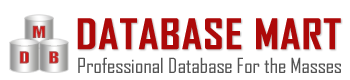Based on what you see in the screenshot, provide a thorough answer to this question: What do the cylindrical icons symbolize?

The caption explains that the three cylindrical database icons above the title symbolize data storage and management, which enhances the overall theme of professionalism and efficiency in database services offered by Database Mart.